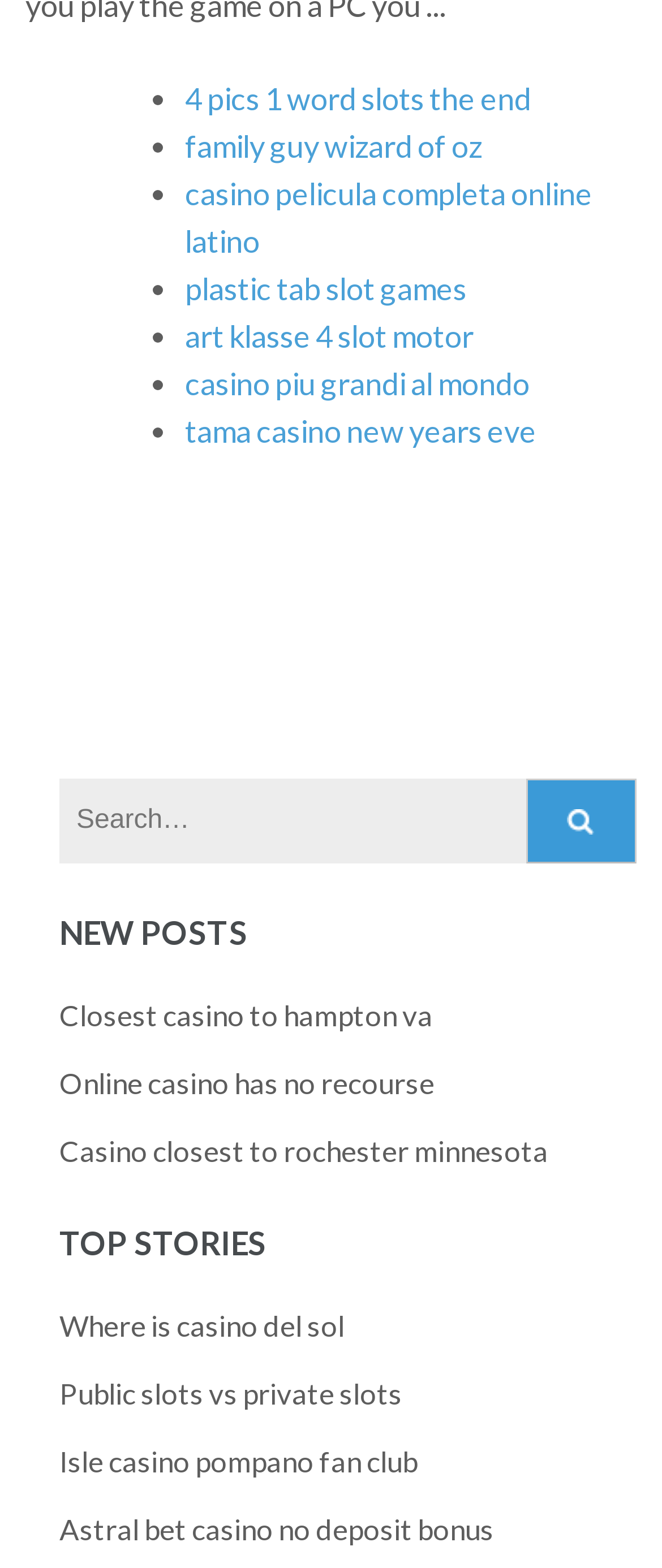Please identify the bounding box coordinates of the region to click in order to complete the task: "Search for something". The coordinates must be four float numbers between 0 and 1, specified as [left, top, right, bottom].

[0.09, 0.496, 0.962, 0.551]